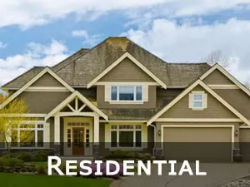Please respond to the question using a single word or phrase:
Where is the locksmith service located?

Brampton, Ontario